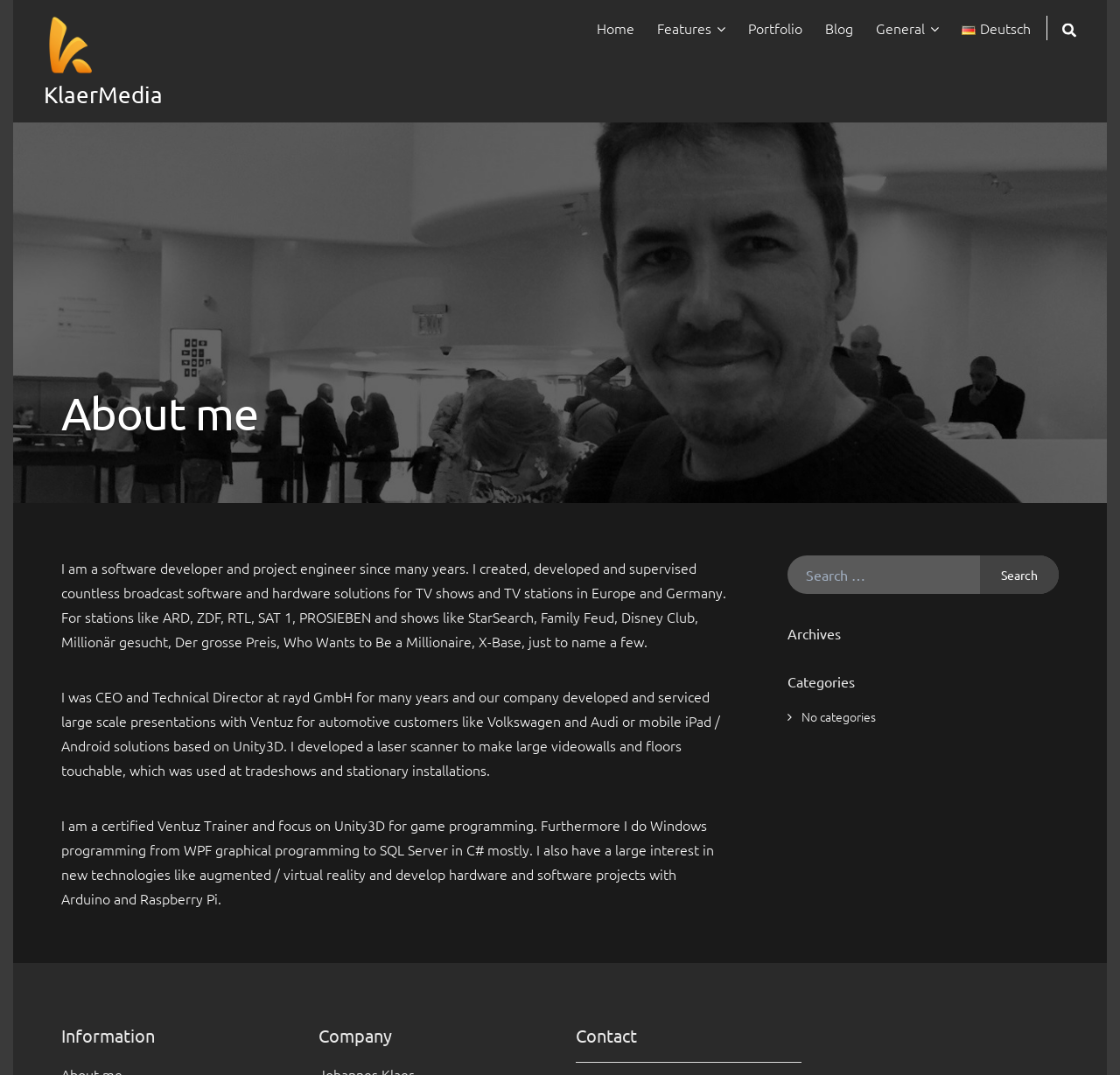Please locate the bounding box coordinates of the element that needs to be clicked to achieve the following instruction: "Open the search form". The coordinates should be four float numbers between 0 and 1, i.e., [left, top, right, bottom].

[0.934, 0.028, 0.961, 0.051]